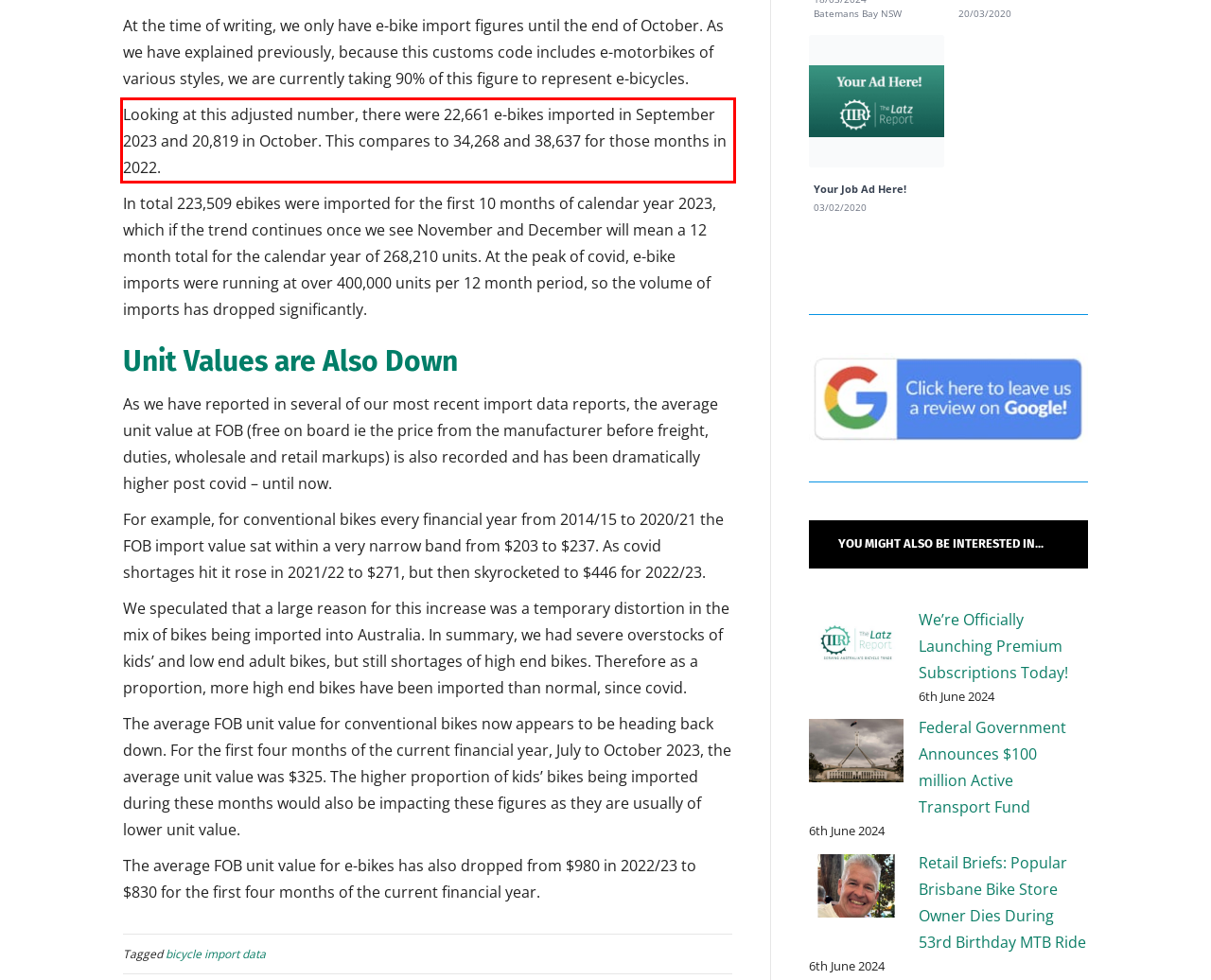Given a screenshot of a webpage, identify the red bounding box and perform OCR to recognize the text within that box.

Looking at this adjusted number, there were 22,661 e-bikes imported in September 2023 and 20,819 in October. This compares to 34,268 and 38,637 for those months in 2022.